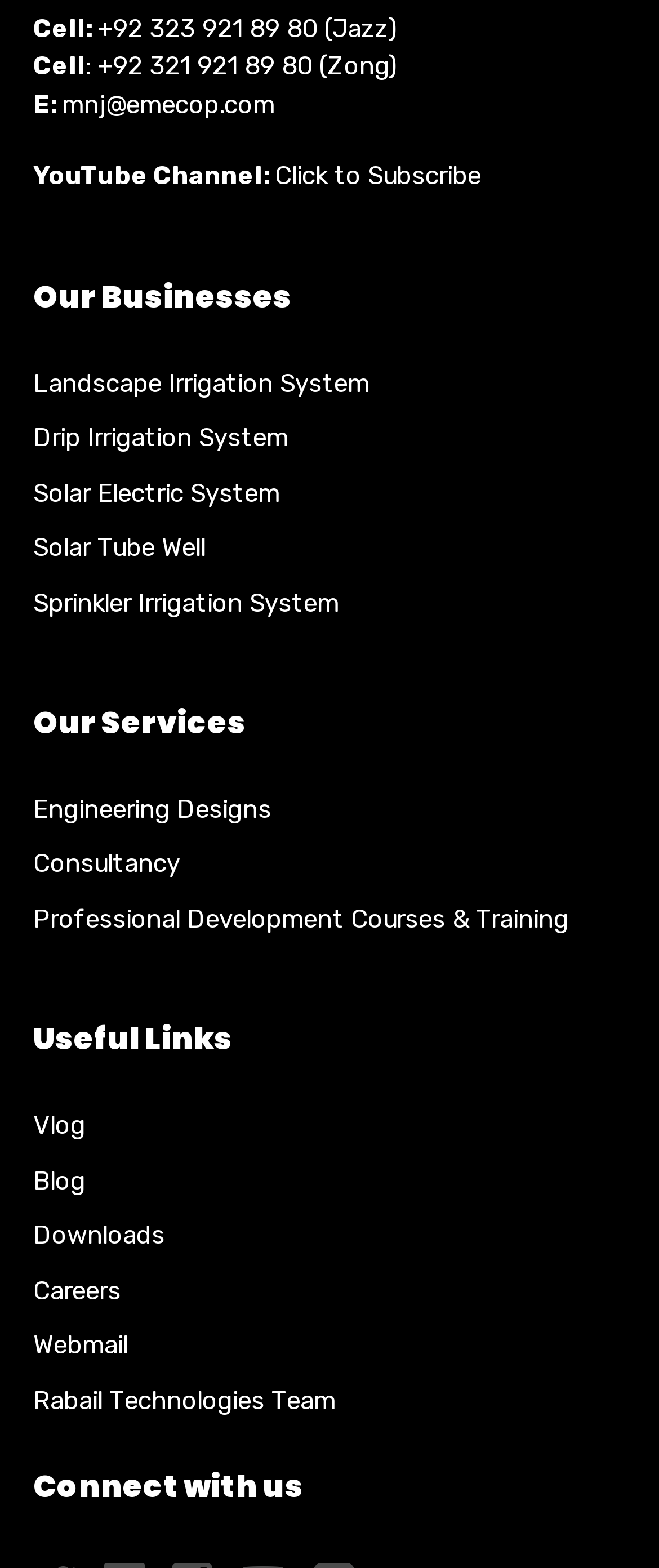Identify the bounding box coordinates of the element to click to follow this instruction: 'Visit the Vlog'. Ensure the coordinates are four float values between 0 and 1, provided as [left, top, right, bottom].

[0.05, 0.706, 0.129, 0.73]